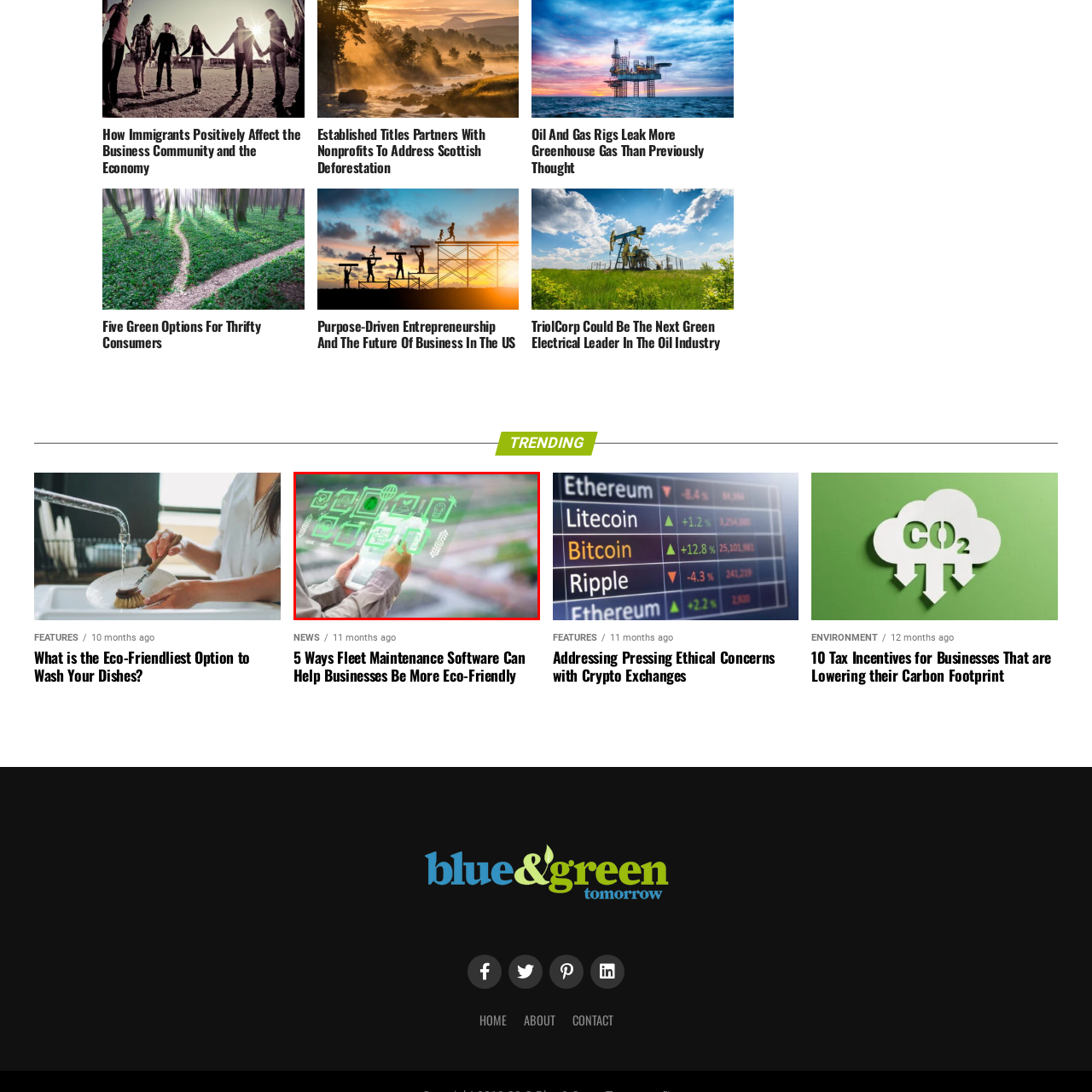What is the background of the image?
Inspect the image portion within the red bounding box and deliver a detailed answer to the question.

The background of the image is a blurred landscape, which suggests a natural environment, reinforcing the theme of green living as mentioned in the caption.